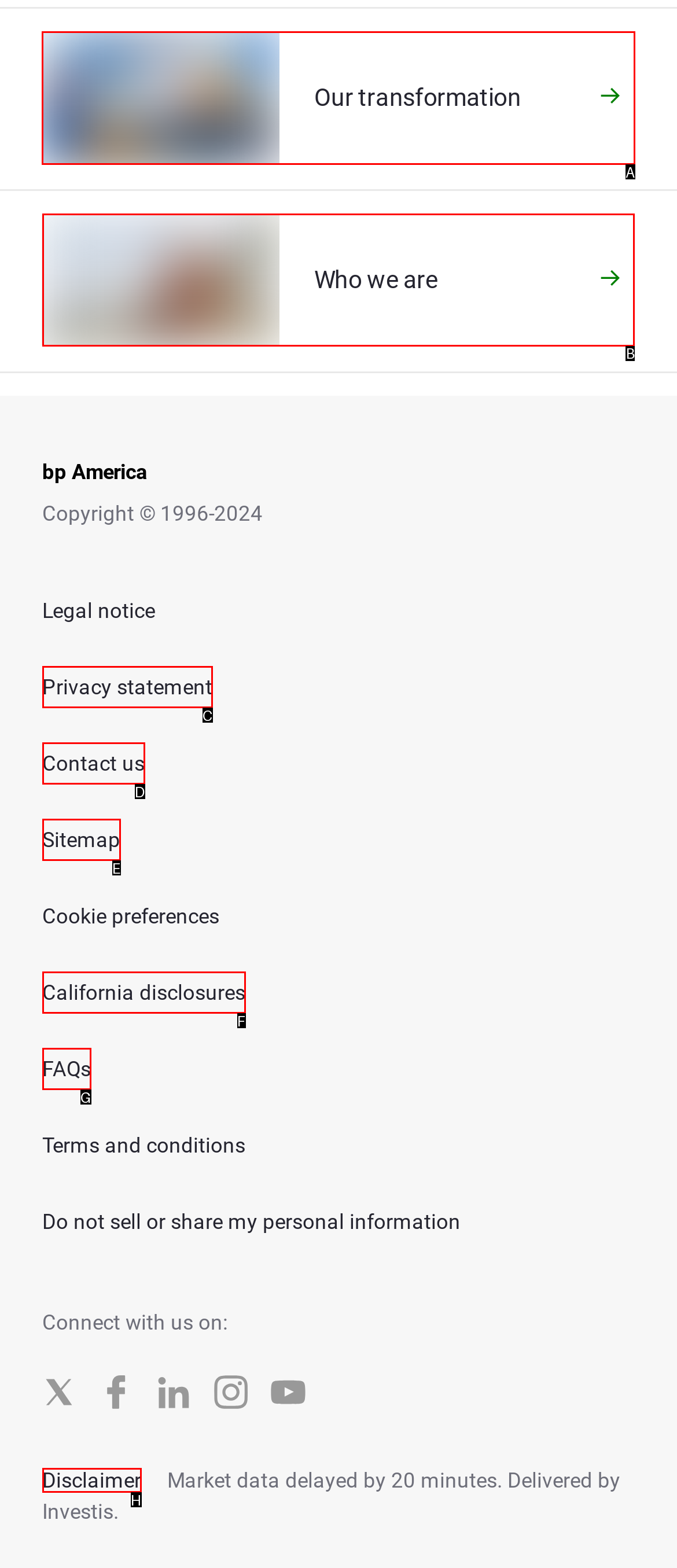Identify the letter of the UI element you should interact with to perform the task: View our transformation
Reply with the appropriate letter of the option.

A